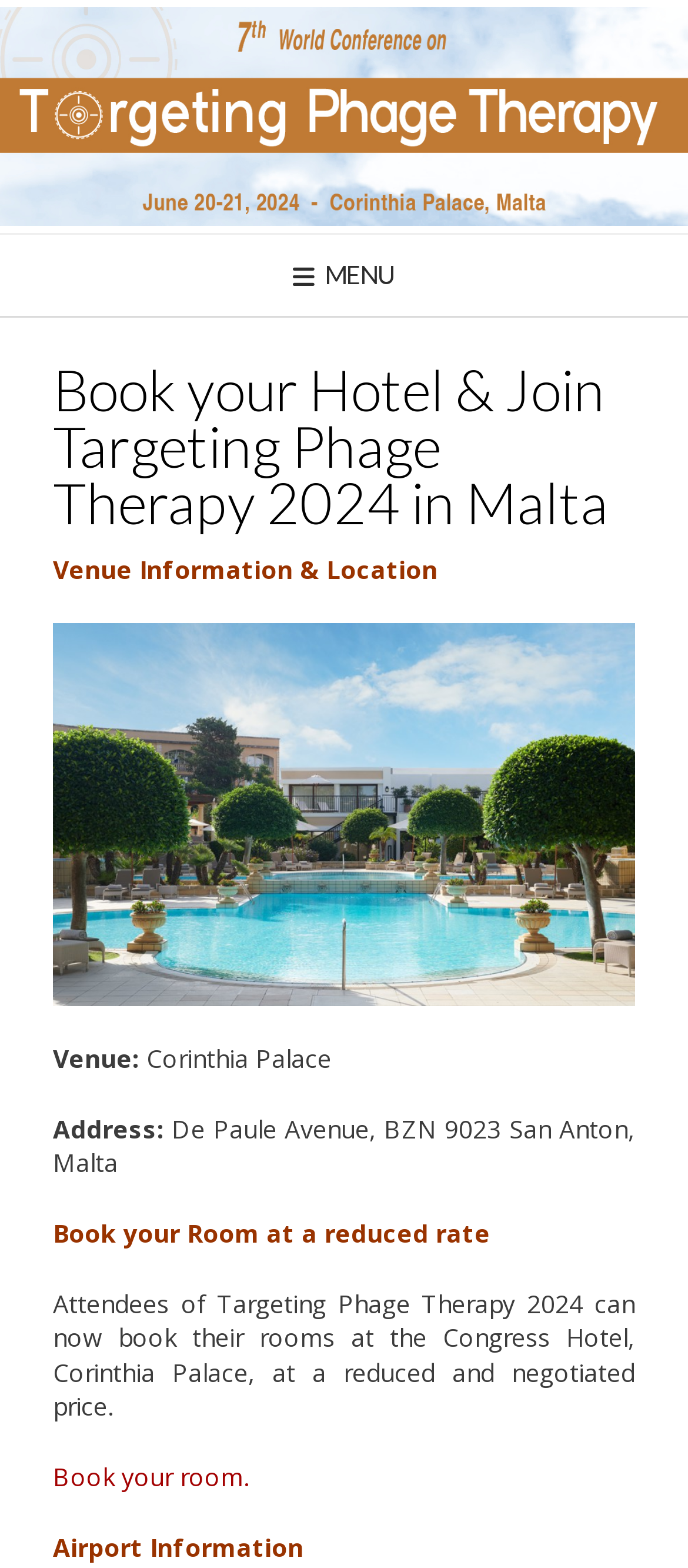Articulate a complete and detailed caption of the webpage elements.

The webpage appears to be a conference registration page, specifically for the Targeting Phage Therapy 2024 congress in Malta. At the top, there is a logo and a link to the congress, accompanied by a menu button on the right side. 

Below the top section, there is a header that reads "Book your Hotel & Join Targeting Phage Therapy 2024 in Malta". 

Underneath the header, there is a section dedicated to venue information and location. This section includes an image of the Corinthia Palace, which is the venue for the congress. The venue details are listed, including the address: De Paule Avenue, BZN 9023 San Anton, Malta. 

Further down, there is a section that informs attendees that they can book their rooms at the Congress Hotel, Corinthia Palace, at a reduced and negotiated price. This section includes a link to book a room. 

Finally, at the bottom of the page, there is a section titled "Airport Information", although the content of this section is not provided.